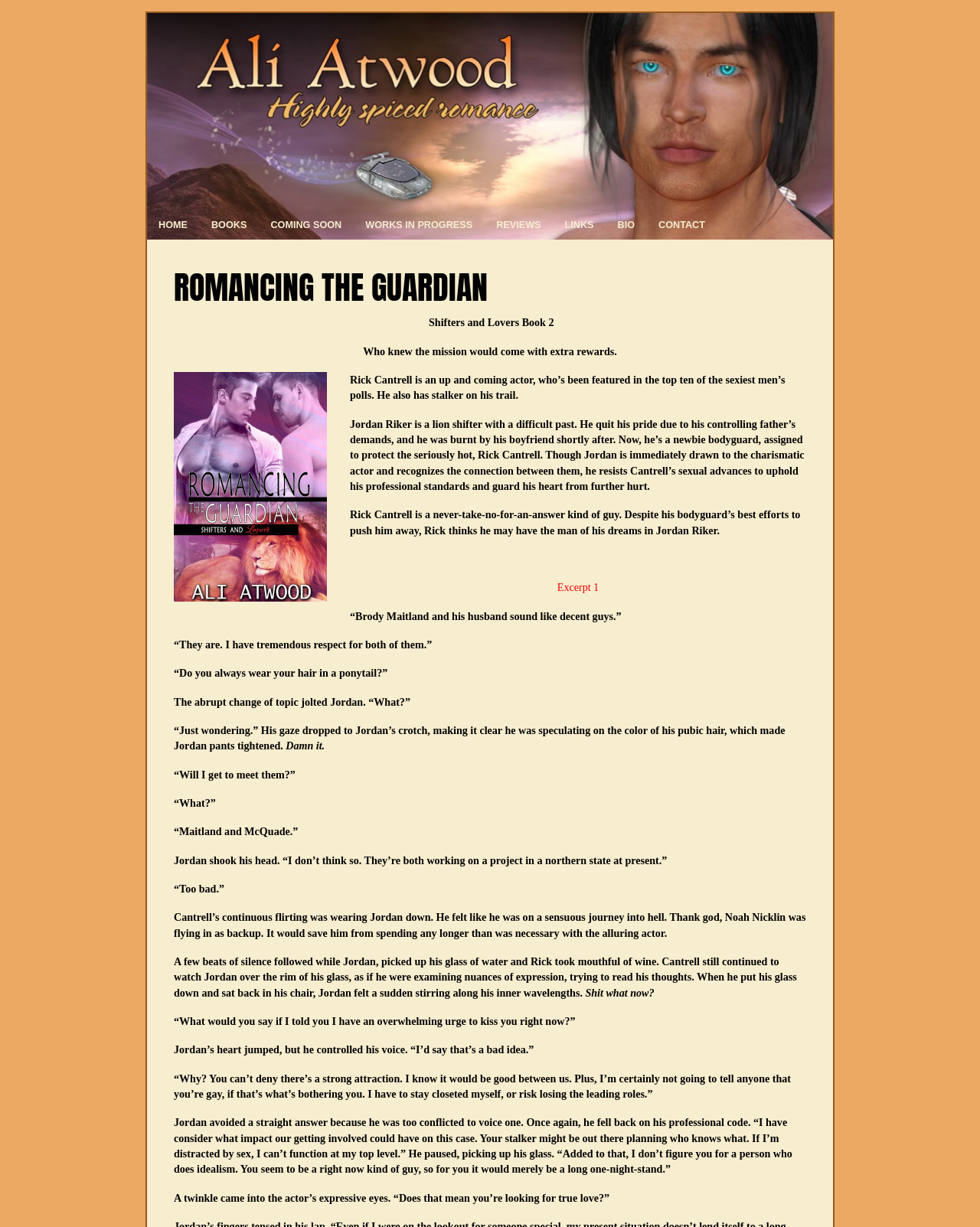Please determine the bounding box coordinates of the element to click in order to execute the following instruction: "Click on BOOKS link". The coordinates should be four float numbers between 0 and 1, specified as [left, top, right, bottom].

[0.204, 0.172, 0.264, 0.196]